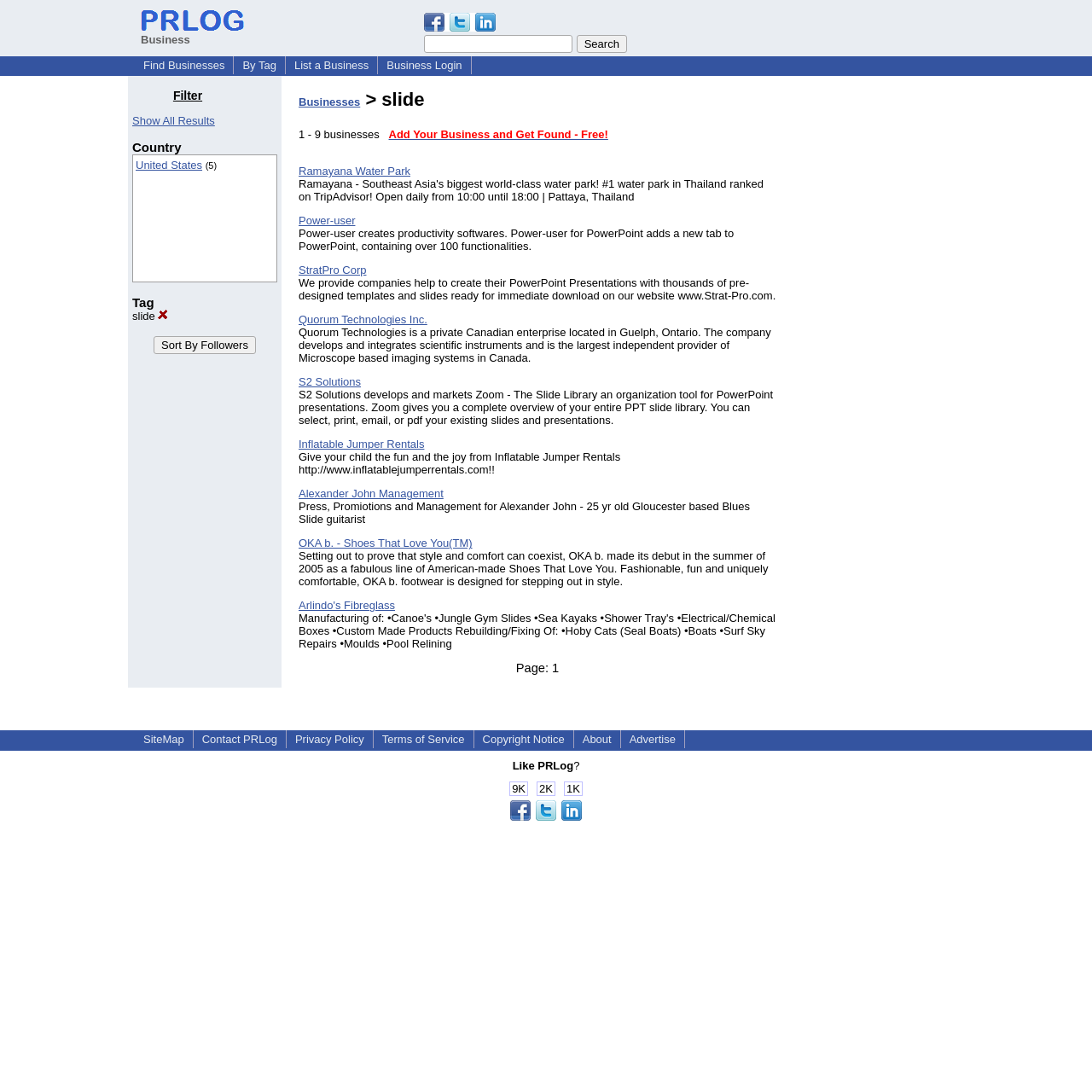Please find the bounding box coordinates of the element's region to be clicked to carry out this instruction: "Contact PRLog".

[0.179, 0.671, 0.26, 0.684]